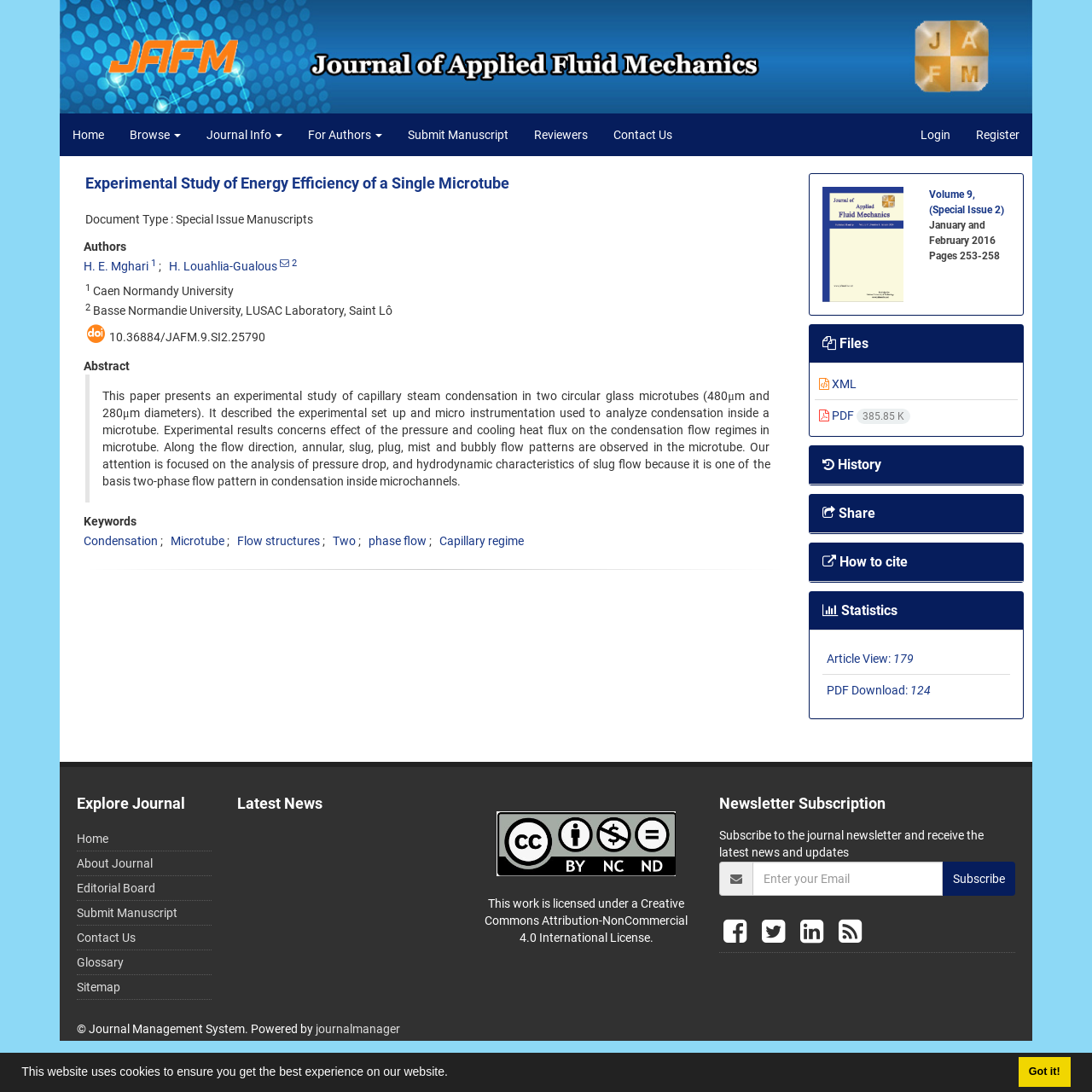Determine the bounding box coordinates for the element that should be clicked to follow this instruction: "Click the 'Home' link". The coordinates should be given as four float numbers between 0 and 1, in the format [left, top, right, bottom].

[0.055, 0.104, 0.107, 0.143]